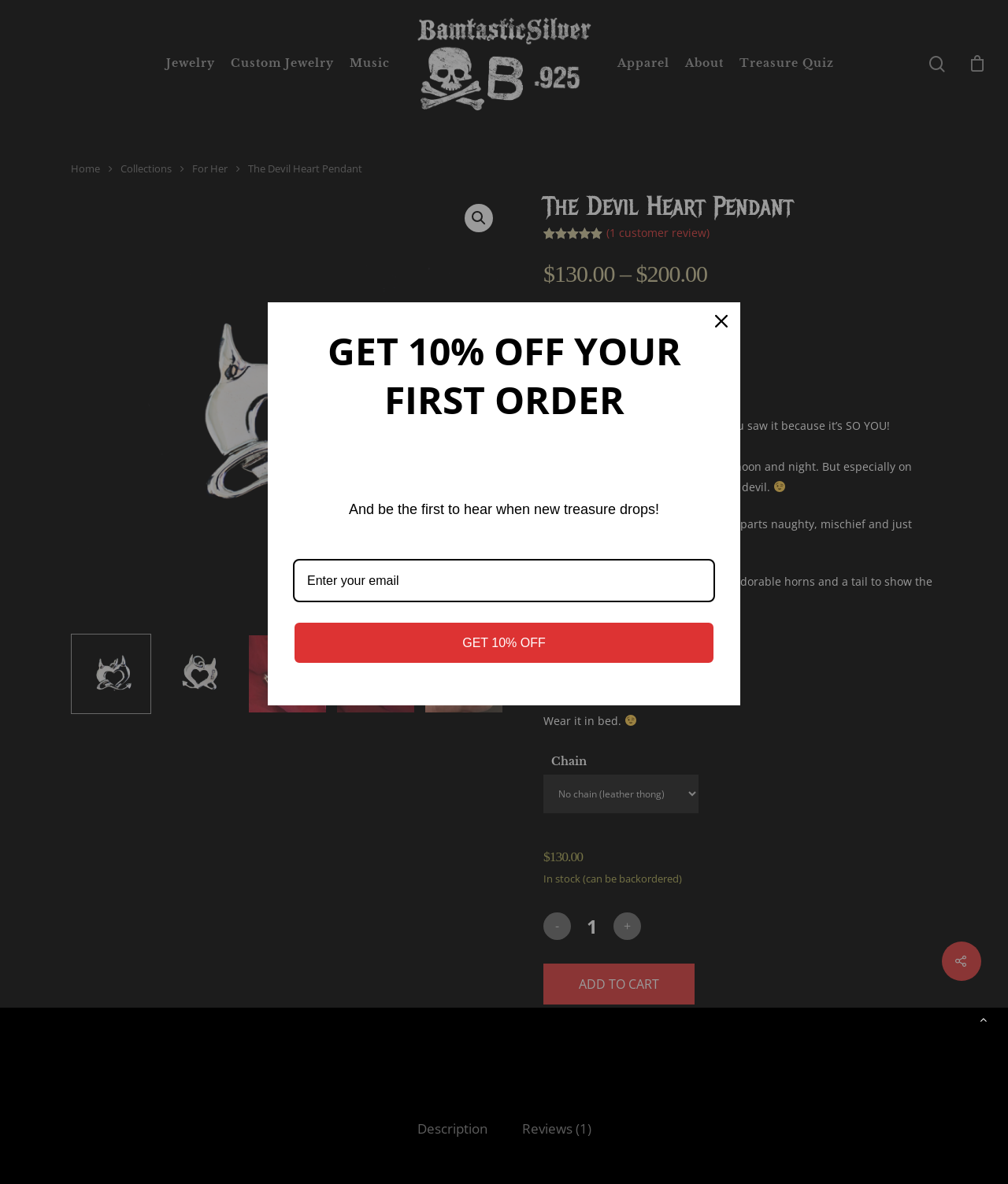Provide the bounding box coordinates for the area that should be clicked to complete the instruction: "Click on the 'ADD TO CART' button".

[0.539, 0.814, 0.689, 0.848]